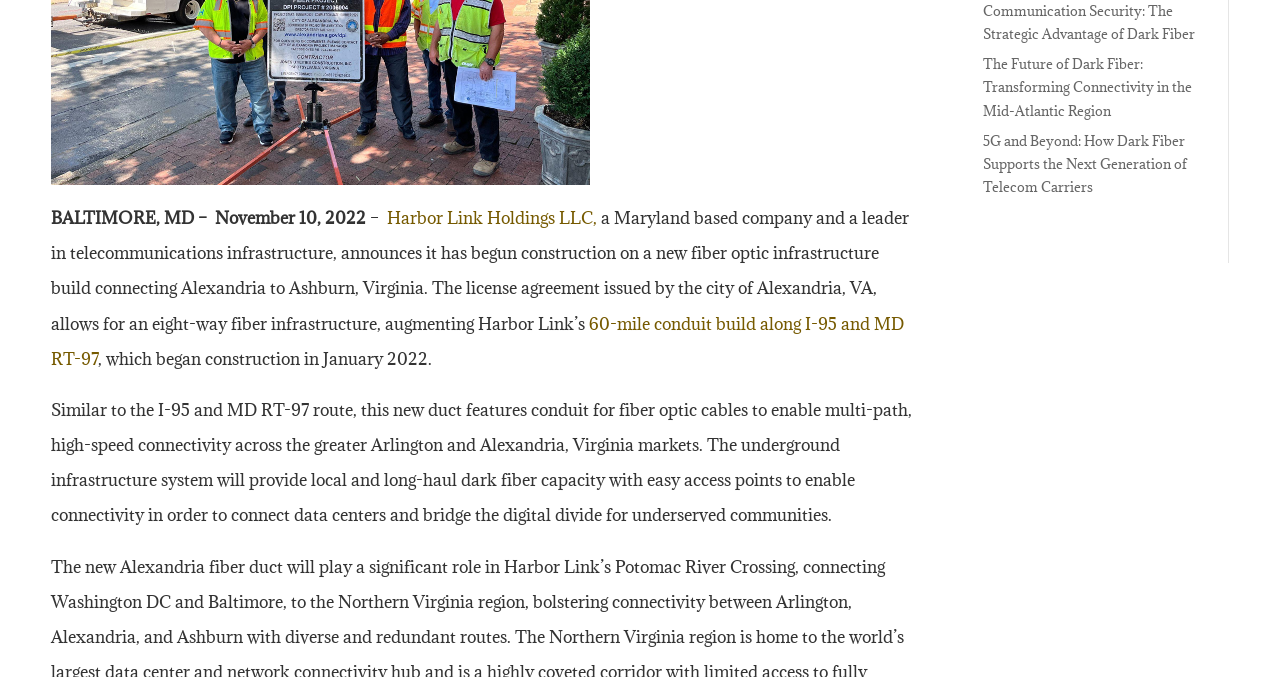Please determine the bounding box coordinates for the UI element described as: "Harbor Link Holdings LLC,".

[0.299, 0.306, 0.467, 0.338]